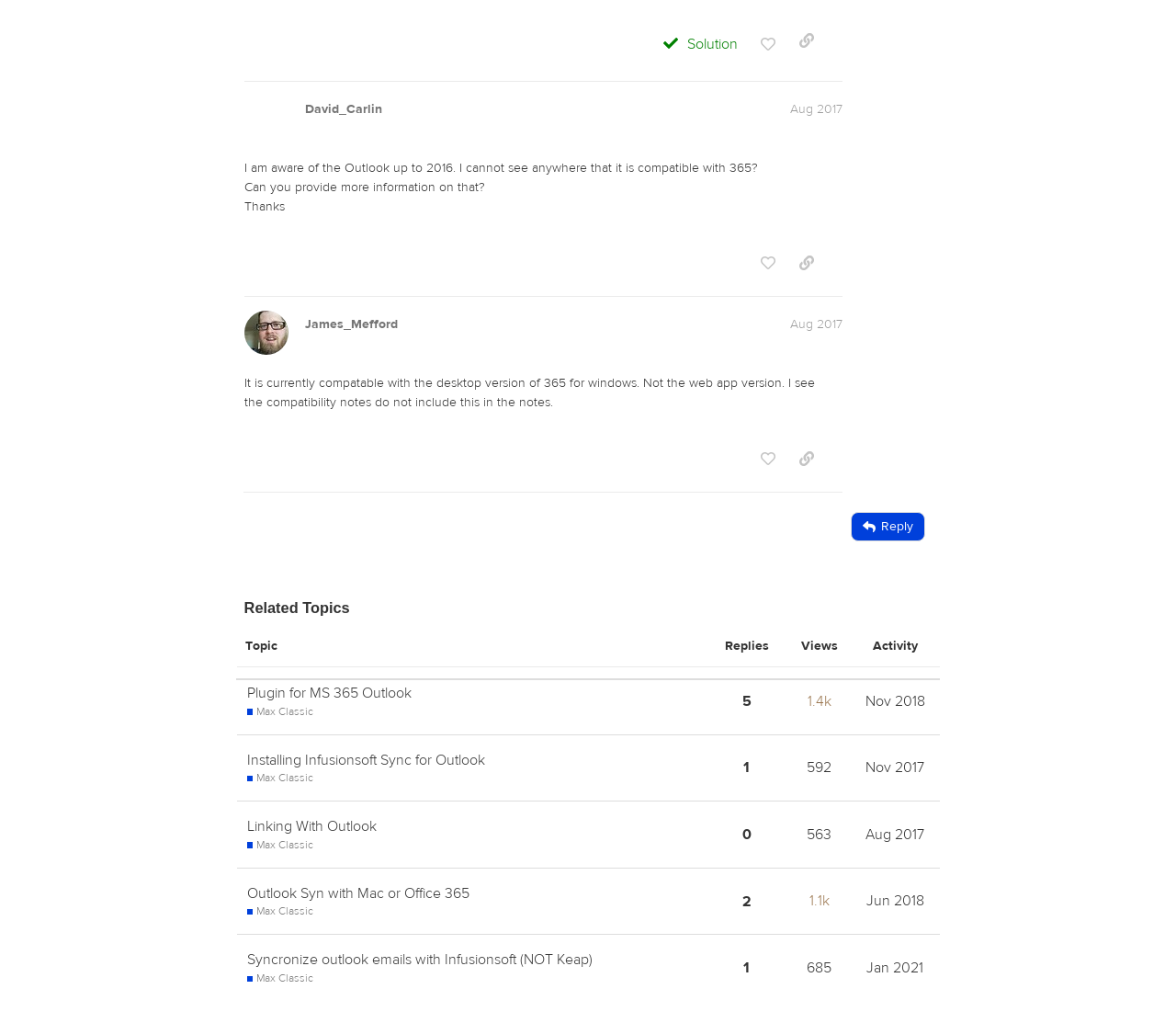Identify the bounding box coordinates for the element you need to click to achieve the following task: "like this post". The coordinates must be four float values ranging from 0 to 1, formatted as [left, top, right, bottom].

[0.639, 0.243, 0.667, 0.271]